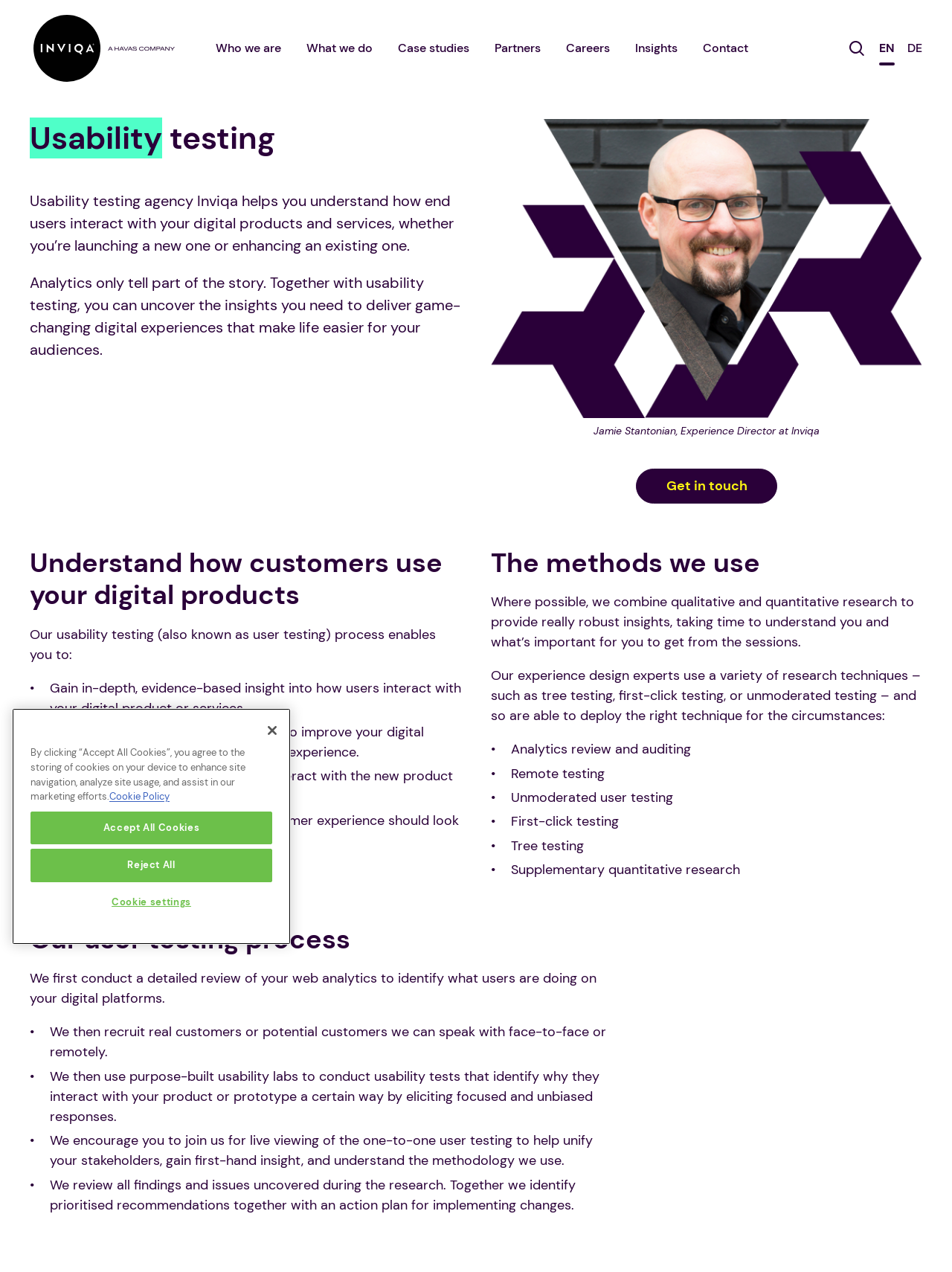What is the benefit of combining qualitative and quantitative research?
Please craft a detailed and exhaustive response to the question.

The webpage explains that Inviqa combines qualitative and quantitative research to provide really robust insights, taking time to understand you and what’s important for you to get from the sessions.